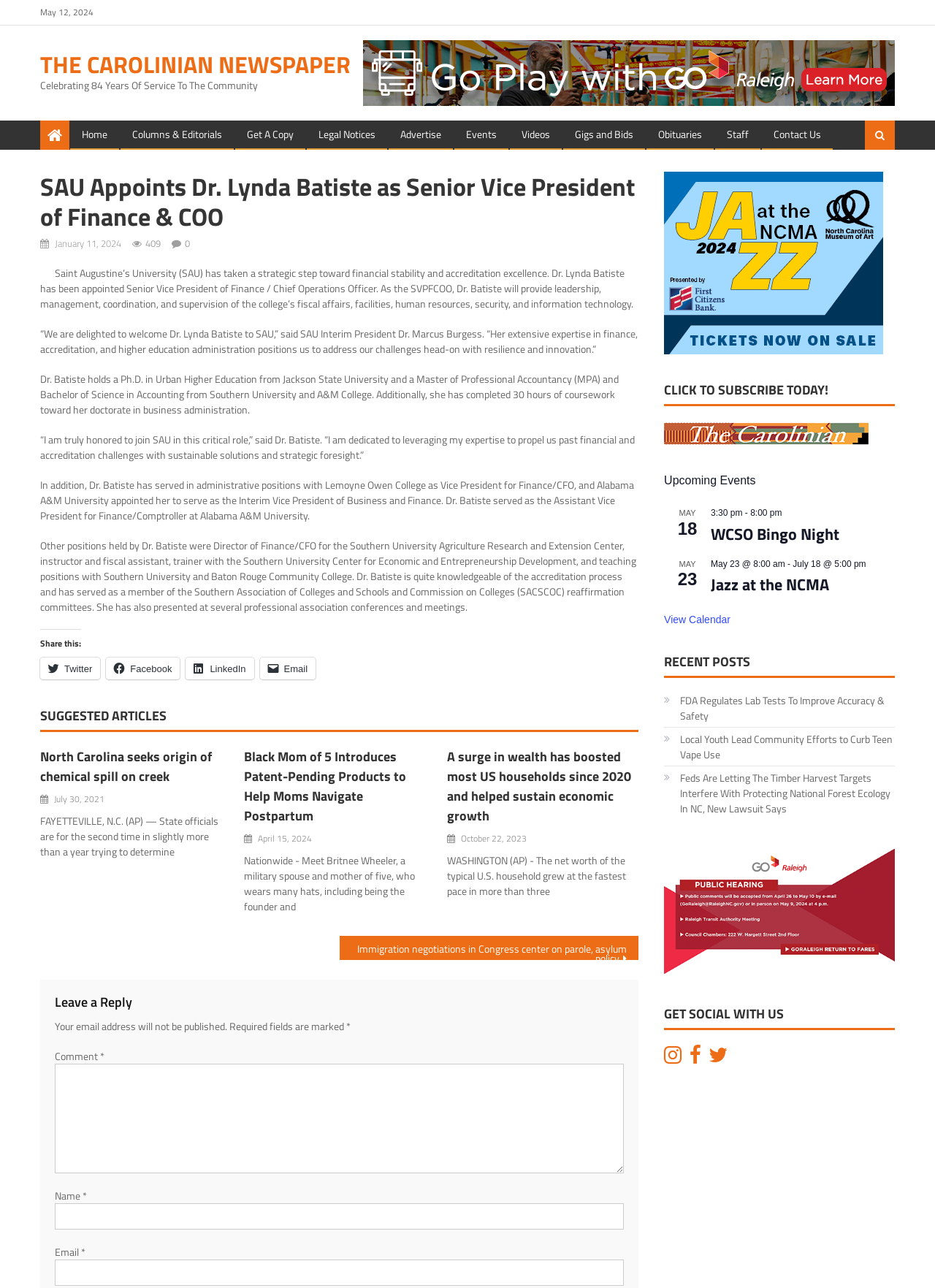What is the name of the university where Dr. Batiste served as Vice President for Finance/CFO?
Provide a short answer using one word or a brief phrase based on the image.

LeMoyne Owen College